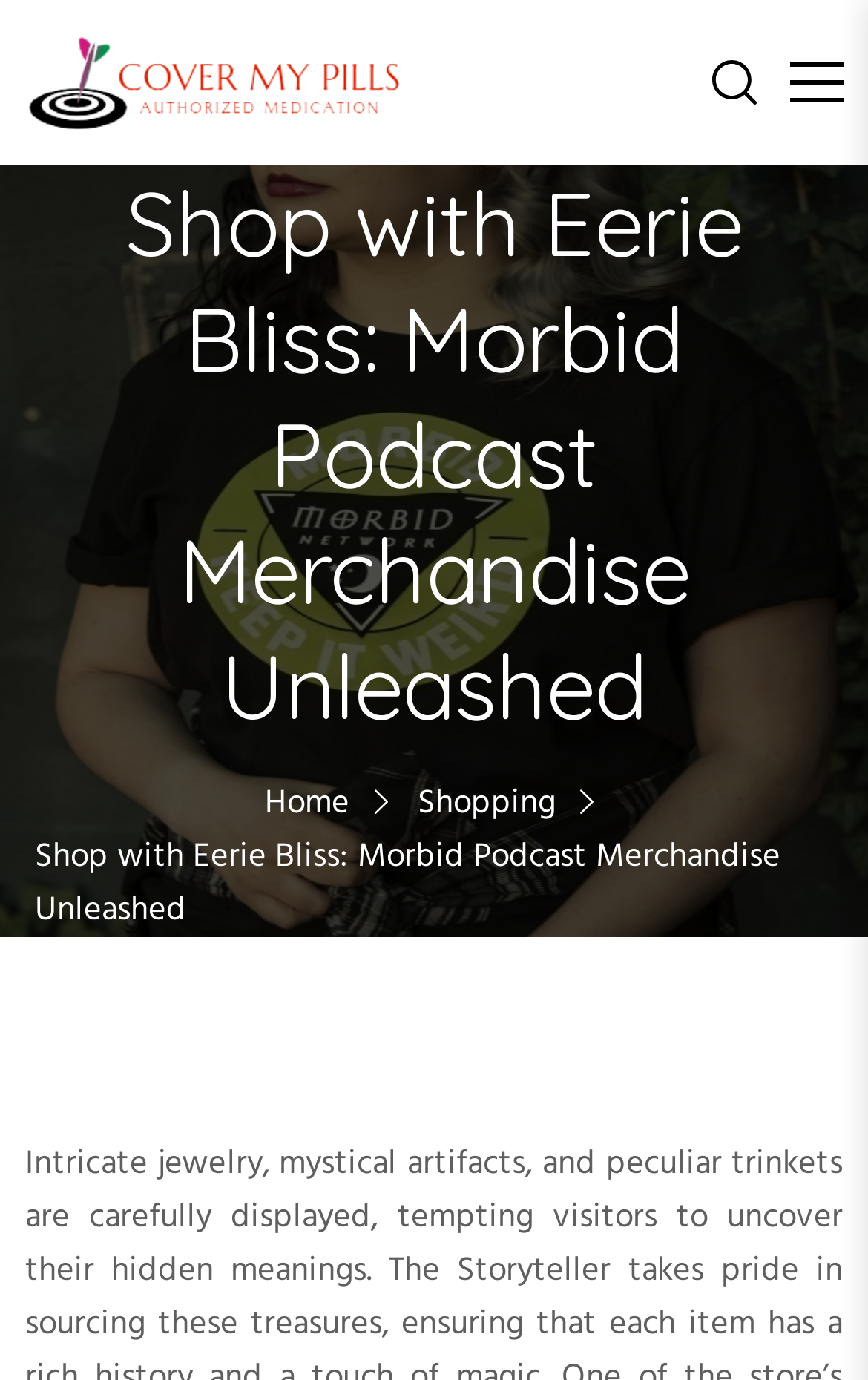Please give a one-word or short phrase response to the following question: 
How many links are there in the top section?

3